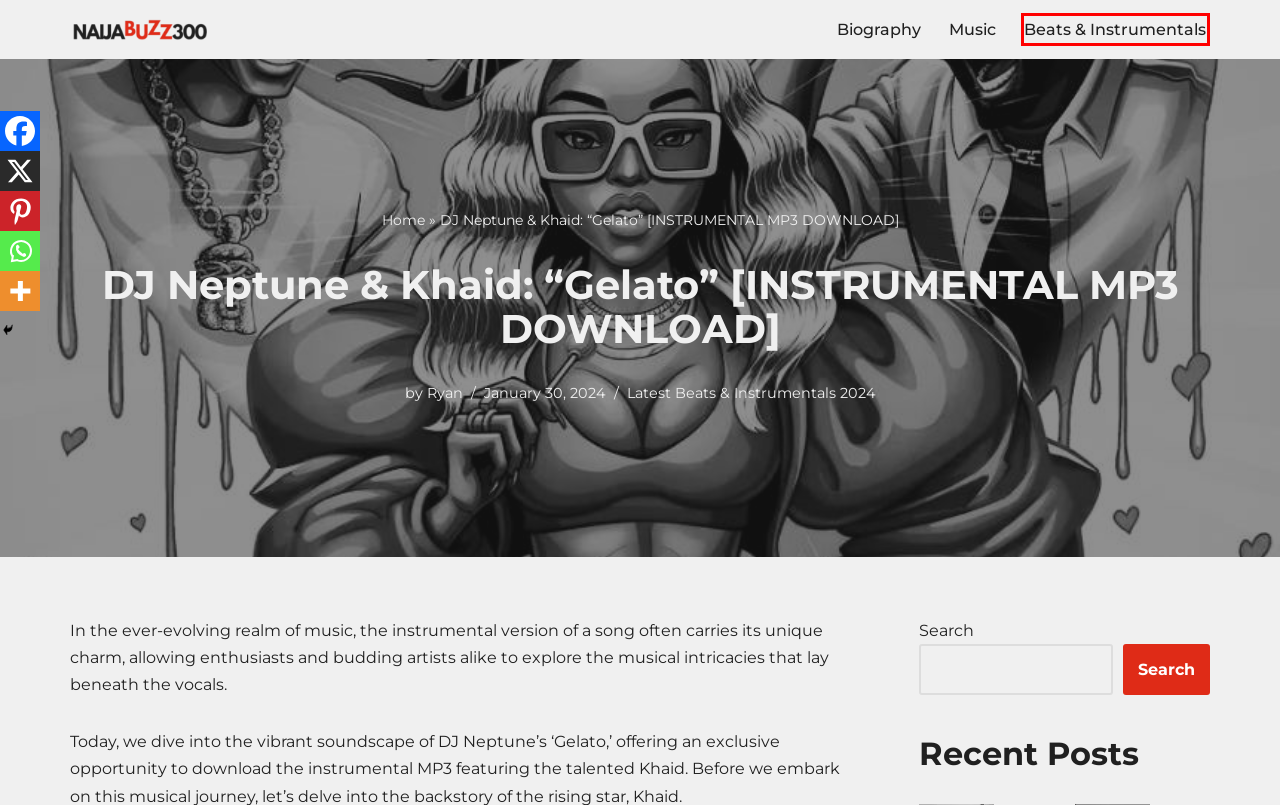You are given a webpage screenshot where a red bounding box highlights an element. Determine the most fitting webpage description for the new page that loads after clicking the element within the red bounding box. Here are the candidates:
A. NaijaBuzz300 - Helping Artistes Grow
B. Biography Archives - NaijaBuzz300
C. Music Archives - NaijaBuzz300
D. Latest Beats & Instrumentals 2024 Archives - NaijaBuzz300
E. Ryan, Author at NaijaBuzz300
F. Lyrics of Showa by Kizz Daniel - NaijaBuzz300
G. GidiBadas$ - Sweet [LYRICS] - NaijaBuzz300
H. TOMILOLA | Portfolio

D